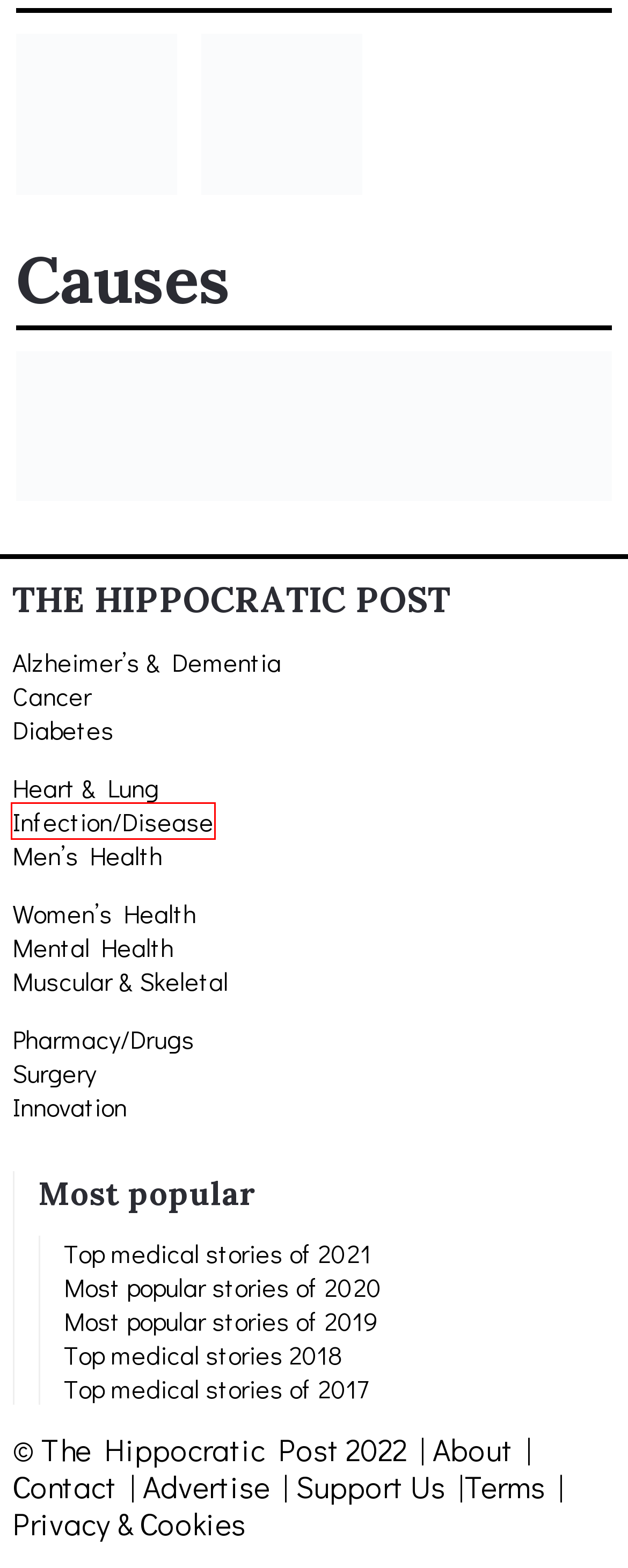Examine the screenshot of a webpage with a red bounding box around an element. Then, select the webpage description that best represents the new page after clicking the highlighted element. Here are the descriptions:
A. Most popular medical stories of 2020 - The Hippocratic Post
B. Advertise With Us - The Hippocratic Post
C. Infection/Disease Category - The Hippocratic Post
D. Men's Health Category - The Hippocratic Post
E. About Us - The Hippocratic Post
F. Contact - The Hippocratic Post
G. Donate - Medical Detection Dogs
H. Most popular medical stories of 2019 - The Hippocratic Post

C